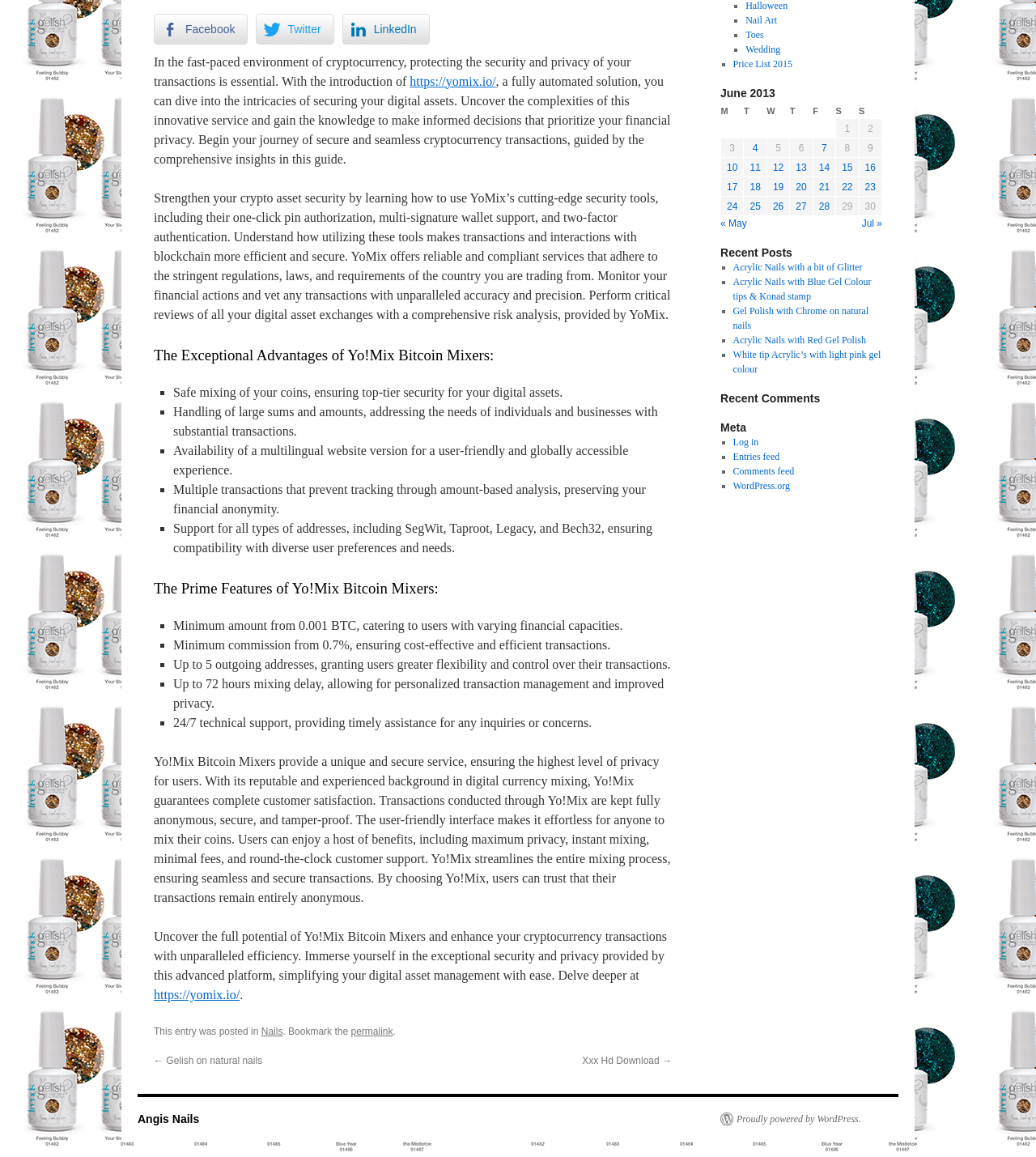Given the element description Price List 2015, specify the bounding box coordinates of the corresponding UI element in the format (top-left x, top-left y, bottom-right x, bottom-right y). All values must be between 0 and 1.

[0.707, 0.05, 0.765, 0.06]